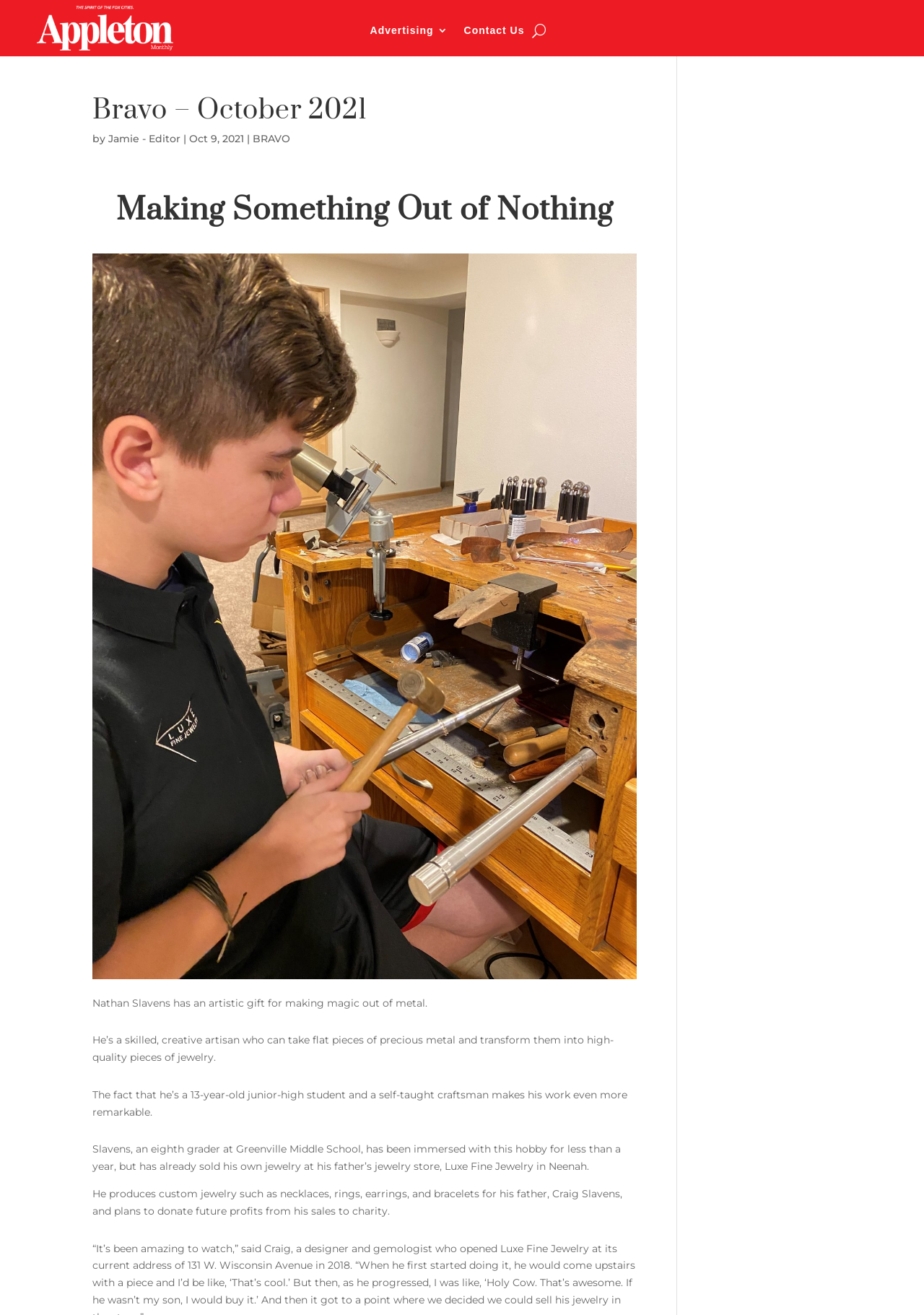Bounding box coordinates are specified in the format (top-left x, top-left y, bottom-right x, bottom-right y). All values are floating point numbers bounded between 0 and 1. Please provide the bounding box coordinate of the region this sentence describes: Jamie - Editor

[0.117, 0.1, 0.195, 0.11]